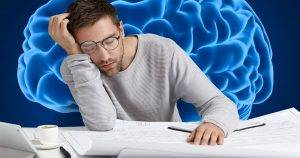Craft a thorough explanation of what is depicted in the image.

The image depicts a young man appearing to be exhausted and overwhelmed, resting his head on his arms while seated at a desk filled with papers and notes. He is wearing glasses and a casual light gray sweater, conveying a relatable sense of fatigue often associated with intense study or work. In the background, a vivid illustration of a brain is visible, symbolizing stress, mental fatigue, or cognitive overload. This visual metaphor underscores common issues faced by individuals in high-pressure environments, particularly in relation to learning or professional development, highlighting the challenges that come with balancing workloads and mental health. The scene may resonate with anyone involved in demanding tasks, illustrating the importance of managing stress and taking breaks for mental well-being.